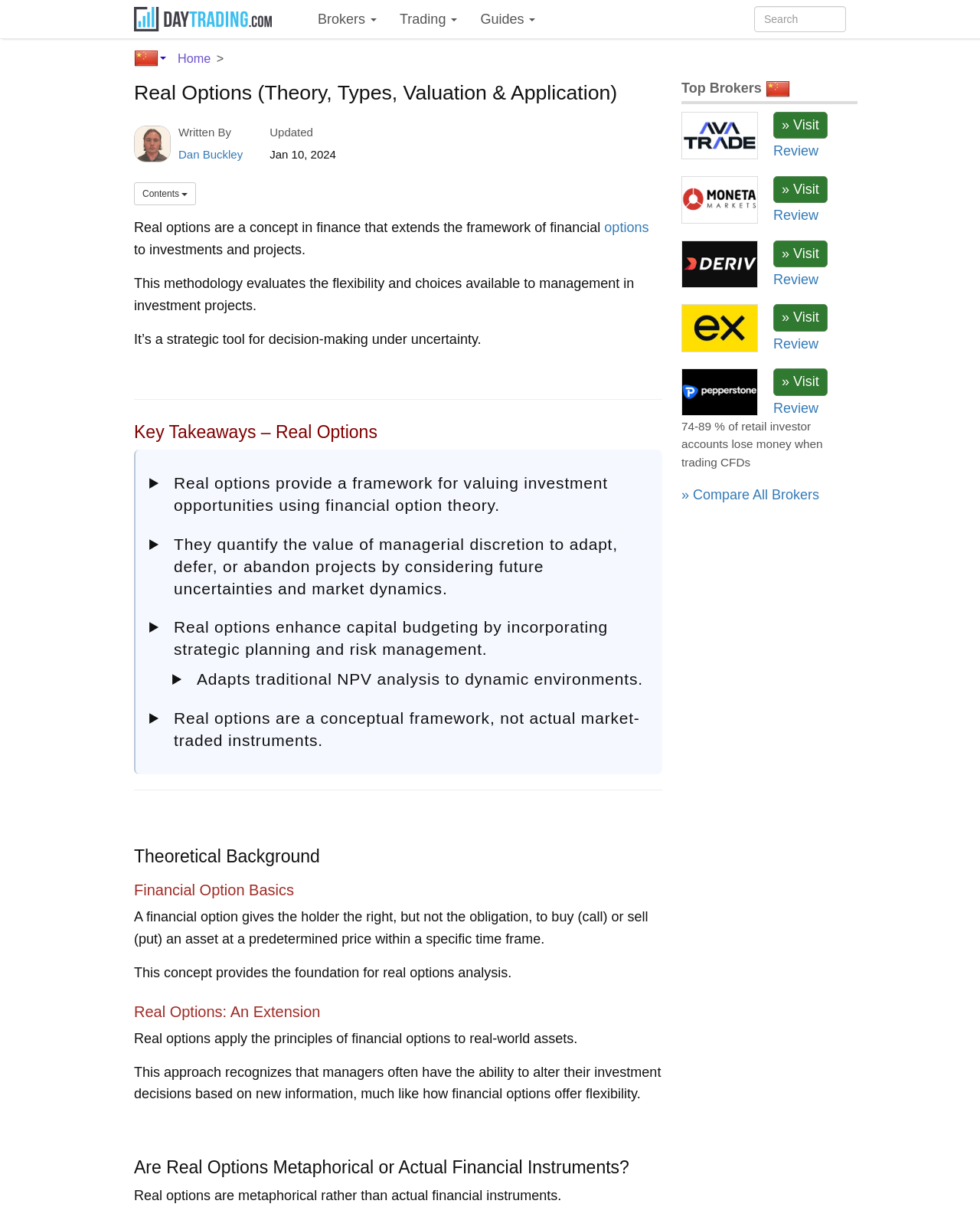Elaborate on the webpage's design and content in a detailed caption.

This webpage is about Real Options, a concept in finance that extends the framework of financial options to investments and projects. The page is divided into several sections, with a navigation menu at the top and a search bar on the right side. 

At the top, there are four buttons: Brokers, Trading, Guides, and a search bar with a country flag icon. Below the navigation menu, there is a heading "Real Options (Theory, Types, Valuation & Application)" followed by a contributor image and the author's name, Dan Buckley. The updated date, January 10, 2024, is also displayed.

The main content of the page is divided into several sections. The first section explains what real options are, stating that they are a concept in finance that extends the framework of financial options to investments and projects. This methodology evaluates the flexibility and choices available to management in investment projects, and it's a strategic tool for decision-making under uncertainty.

The next section is titled "Key Takeaways – Real Options" and presents four bullet points summarizing the main points of real options. These points include the framework for valuing investment opportunities, quantifying the value of managerial discretion, enhancing capital budgeting, and adapting traditional NPV analysis to dynamic environments.

The following sections delve deeper into the theoretical background of real options, explaining financial option basics and how real options apply the principles of financial options to real-world assets. There is also a section discussing whether real options are metaphorical or actual financial instruments, concluding that they are metaphorical.

On the right side of the page, there is a complementary section titled "Top Brokers" that lists four brokers: AvaTrade, Moneta Markets, Deriv.com, and Exness, each with their logo, a "Visit" button, and a "Review" link. There is also a warning statement about the risks of trading CFDs and a link to compare all brokers.